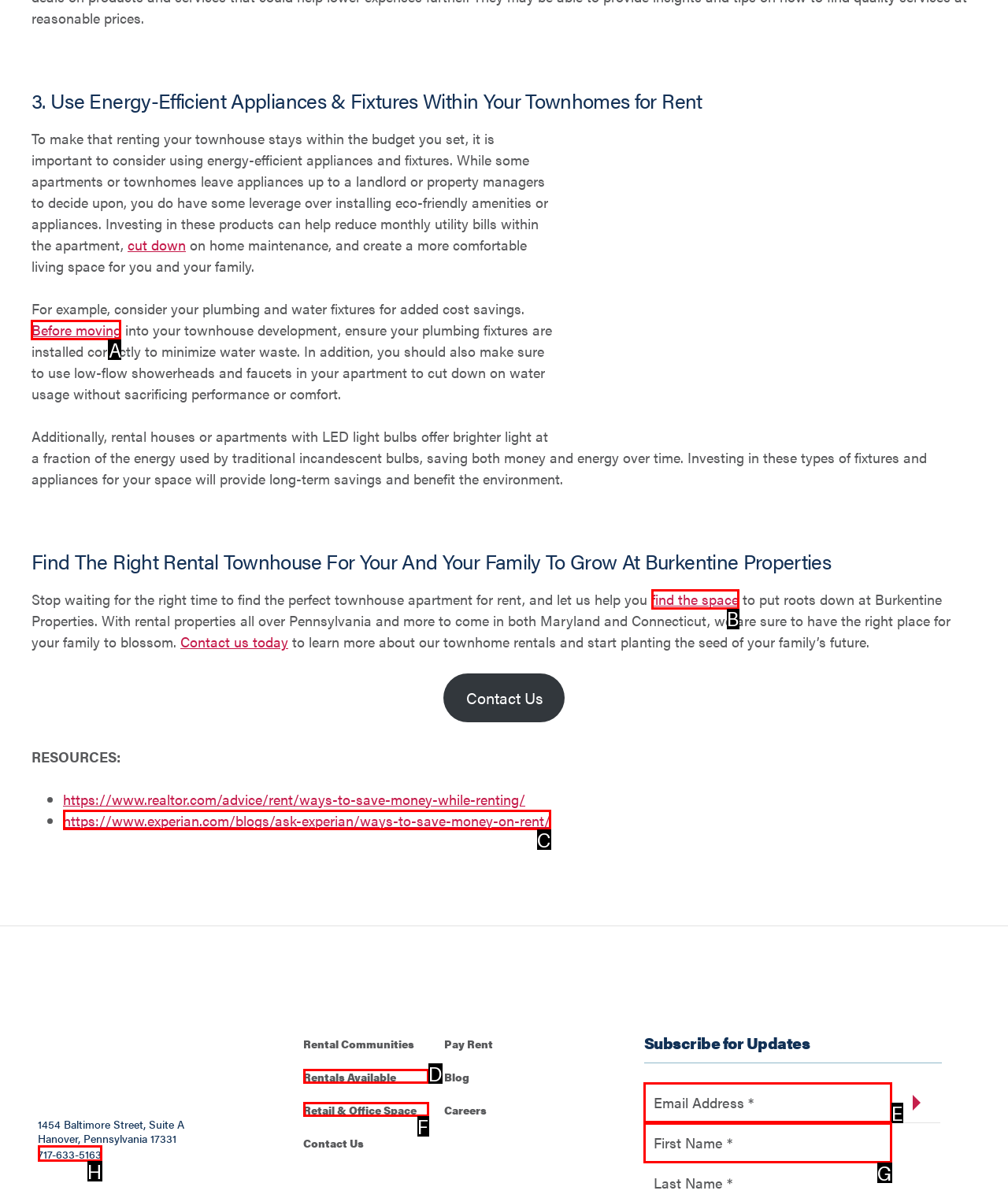From the given choices, which option should you click to complete this task: Click on 'Before moving'? Answer with the letter of the correct option.

A